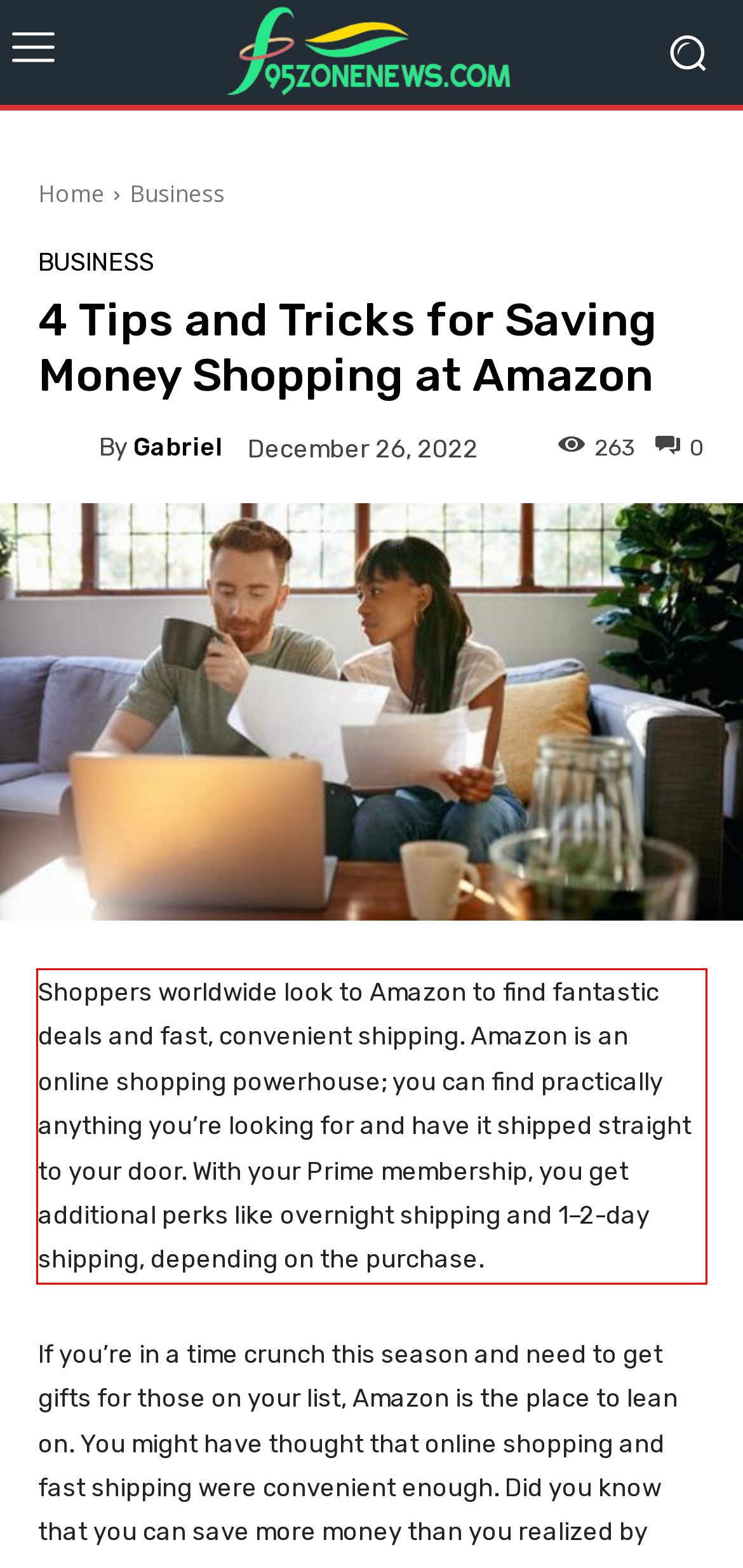Identify the red bounding box in the webpage screenshot and perform OCR to generate the text content enclosed.

Shoppers worldwide look to Amazon to find fantastic deals and fast, convenient shipping. Amazon is an online shopping powerhouse; you can find practically anything you’re looking for and have it shipped straight to your door. With your Prime membership, you get additional perks like overnight shipping and 1–2-day shipping, depending on the purchase.